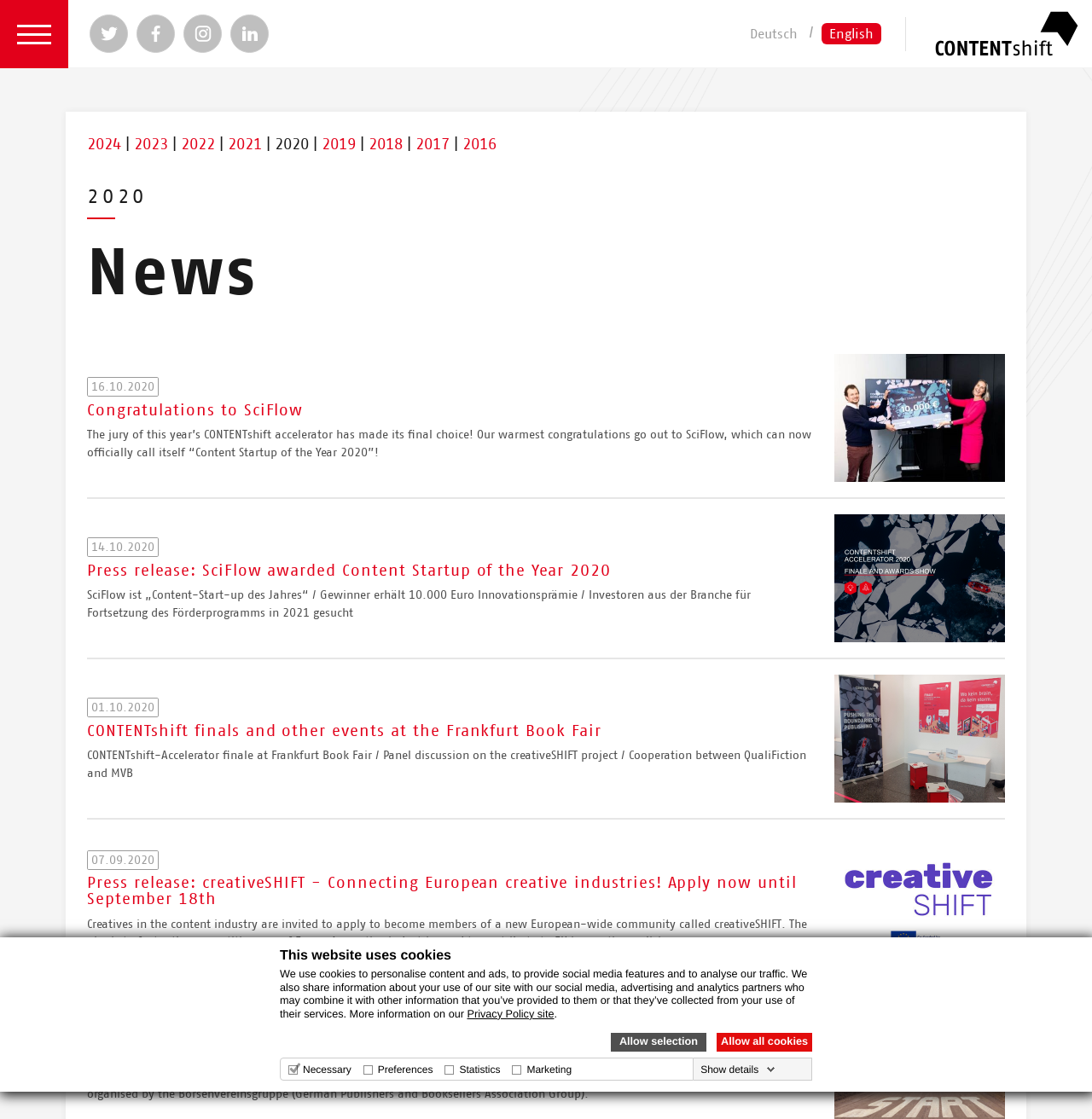Bounding box coordinates are given in the format (top-left x, top-left y, bottom-right x, bottom-right y). All values should be floating point numbers between 0 and 1. Provide the bounding box coordinate for the UI element described as: Allow all cookies

[0.656, 0.923, 0.744, 0.94]